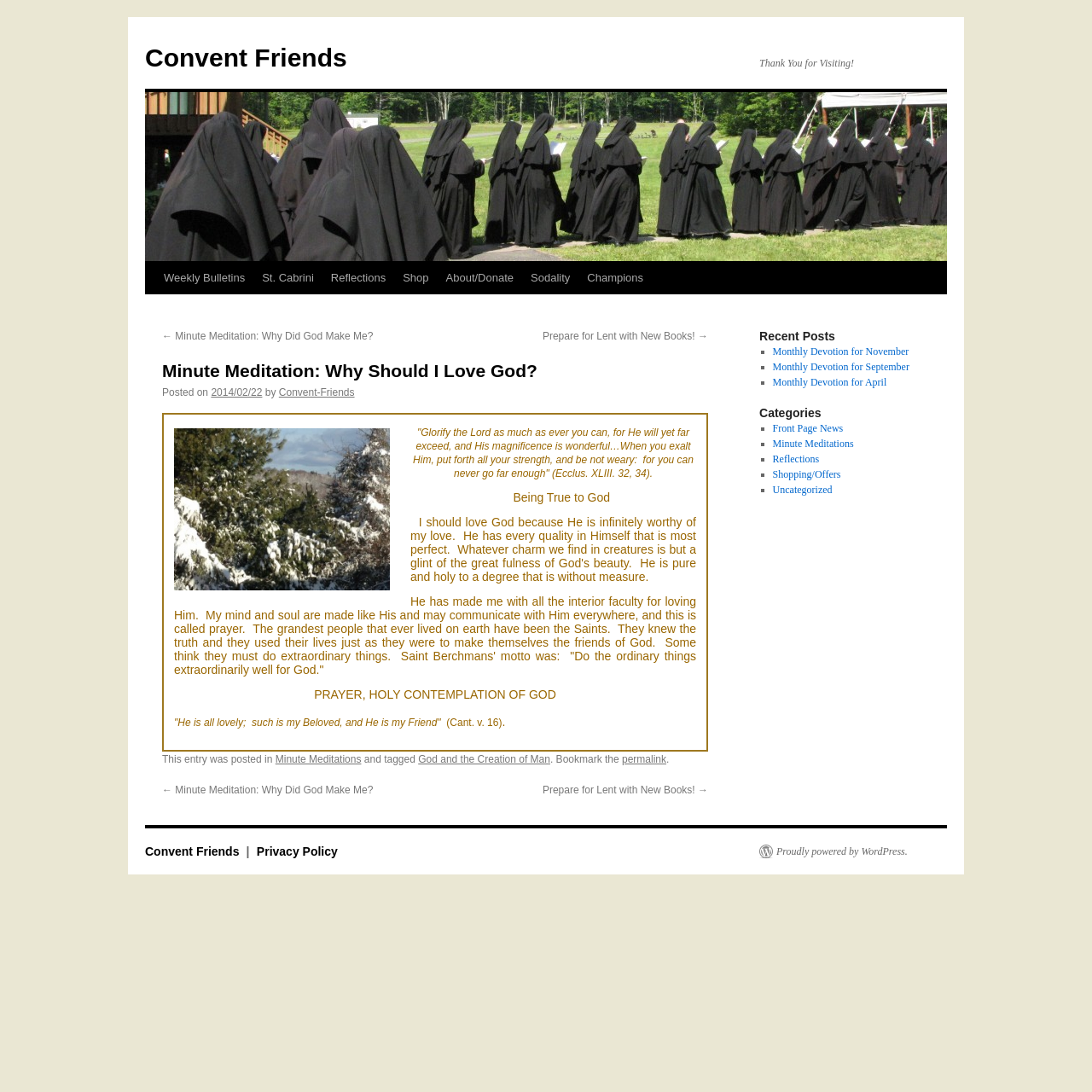Give a one-word or short phrase answer to the question: 
What is the category of the post 'Monthly Devotion for November'?

Front Page News